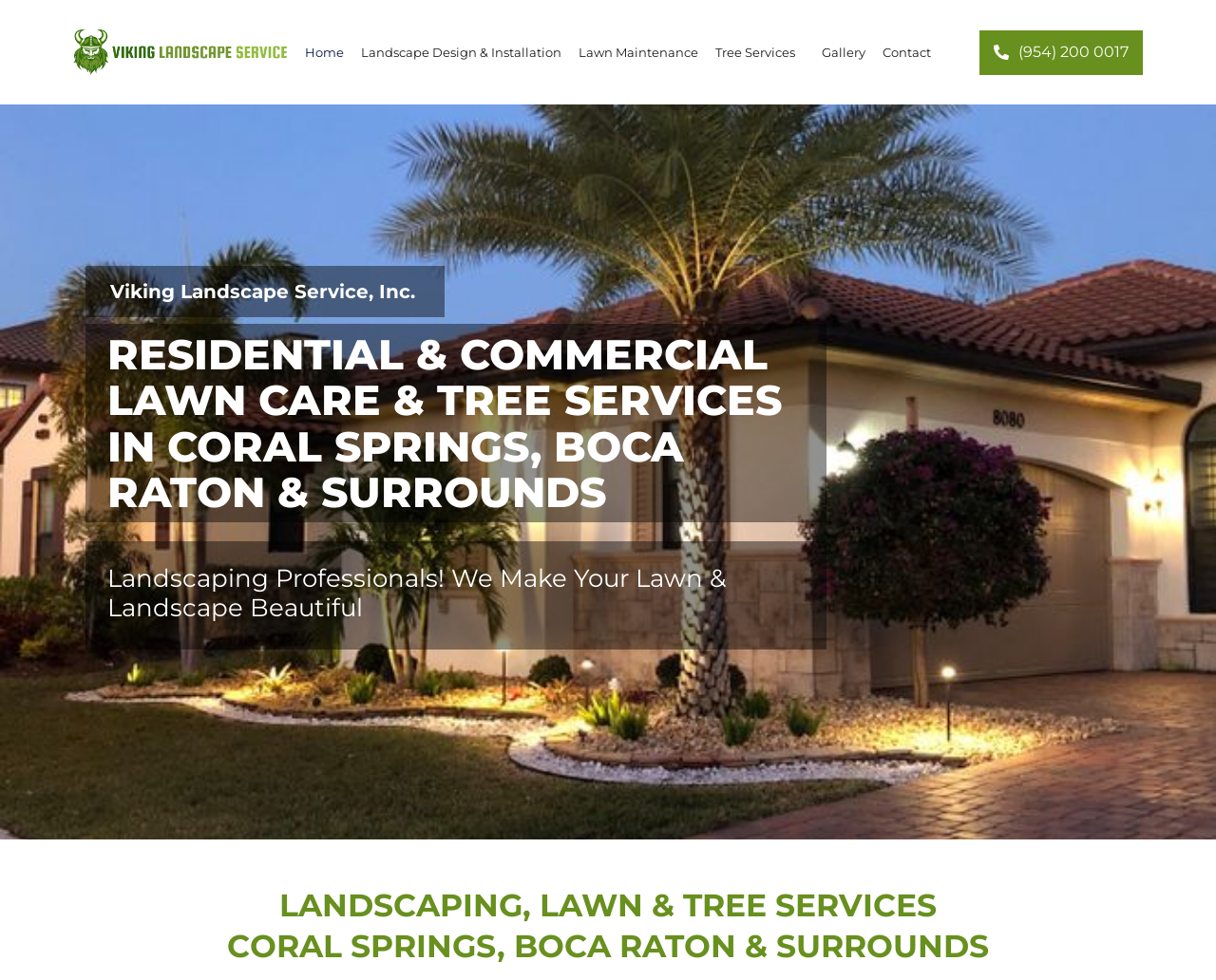Can you specify the bounding box coordinates of the area that needs to be clicked to fulfill the following instruction: "Contact Viking Landscape Service"?

[0.06, 0.03, 0.236, 0.077]